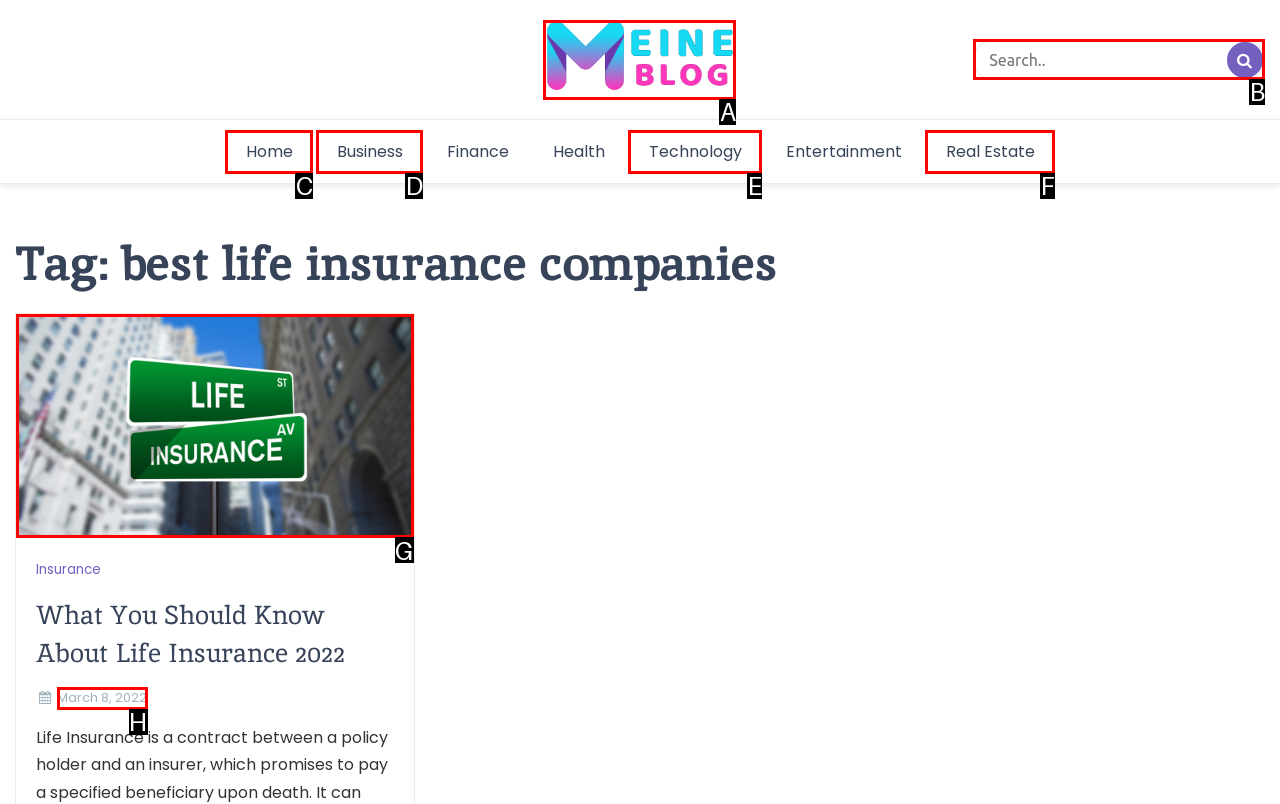Tell me which one HTML element you should click to complete the following task: Change the Threshold/Breakthrough
Answer with the option's letter from the given choices directly.

None